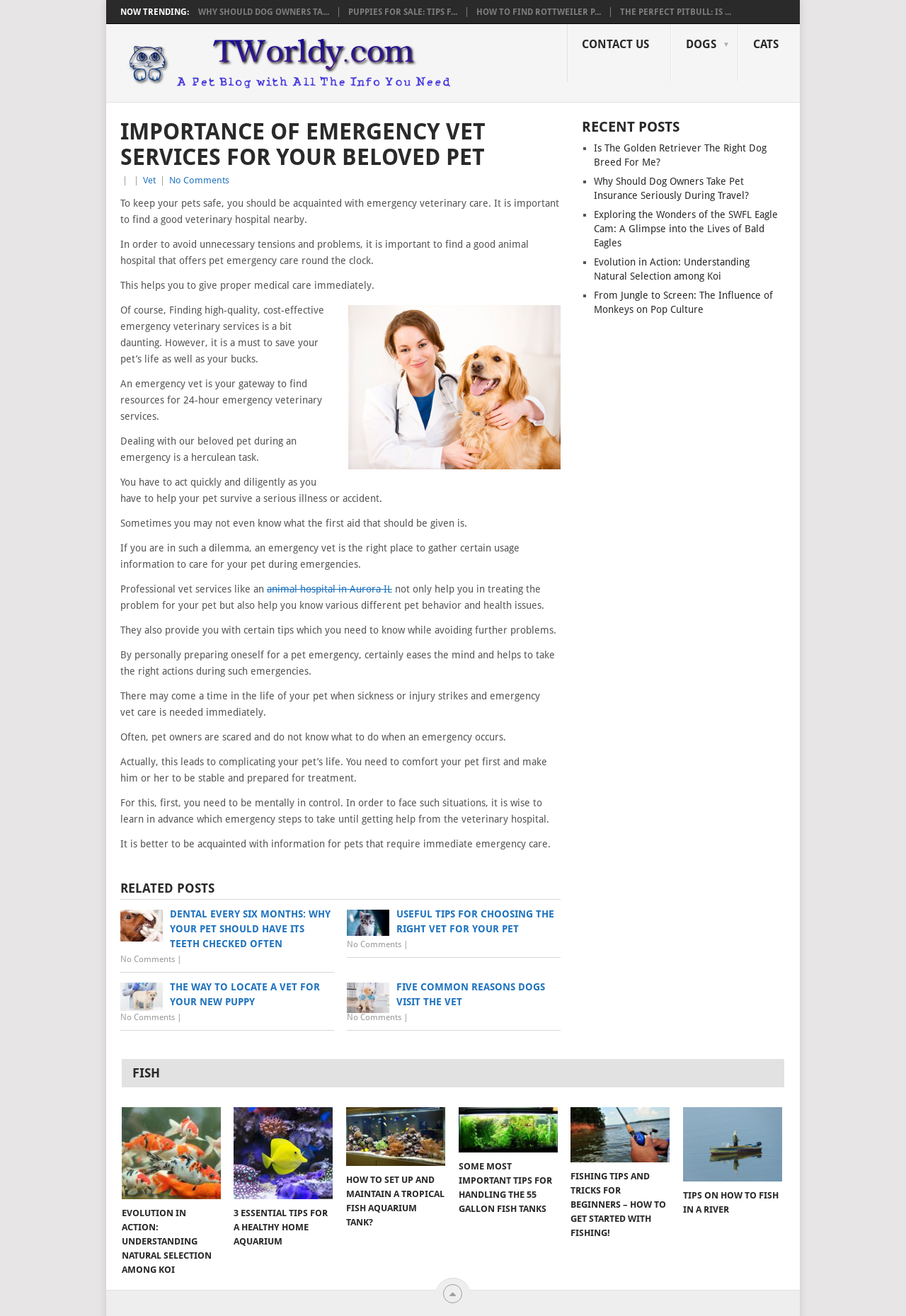Explain the features and main sections of the webpage comprehensively.

This webpage is about pet care, specifically focusing on the importance of emergency veterinary services for pets. At the top, there is a section titled "NOW TRENDING" with four links to related articles. Below this, there is a heading "TWorldy.com – A Pet Blog" with a link and an image. 

On the left side, there is a menu with links to "CONTACT US", "DOGS", "CATS", and other pet-related categories. The main content of the webpage is an article about the importance of emergency veterinary care for pets. The article is divided into several paragraphs, with a heading "IMPORTANCE OF EMERGENCY VET SERVICES FOR YOUR BELOVED PET" at the top. There is also an image related to veterinary services in the middle of the article.

The article discusses the need for pet owners to be prepared for emergency situations and to find a good veterinary hospital that offers 24-hour emergency care. It also provides tips on how to deal with pet emergencies and the importance of learning about pet behavior and health issues.

At the bottom of the article, there is a section titled "RELATED POSTS" with four links to related articles. On the right side, there is a section titled "RECENT POSTS" with five links to recent articles on the blog. Below this, there is a section titled "FISH" with four links to articles about fish care and aquariums. Finally, there is a link to the bottom of the page with a symbol.